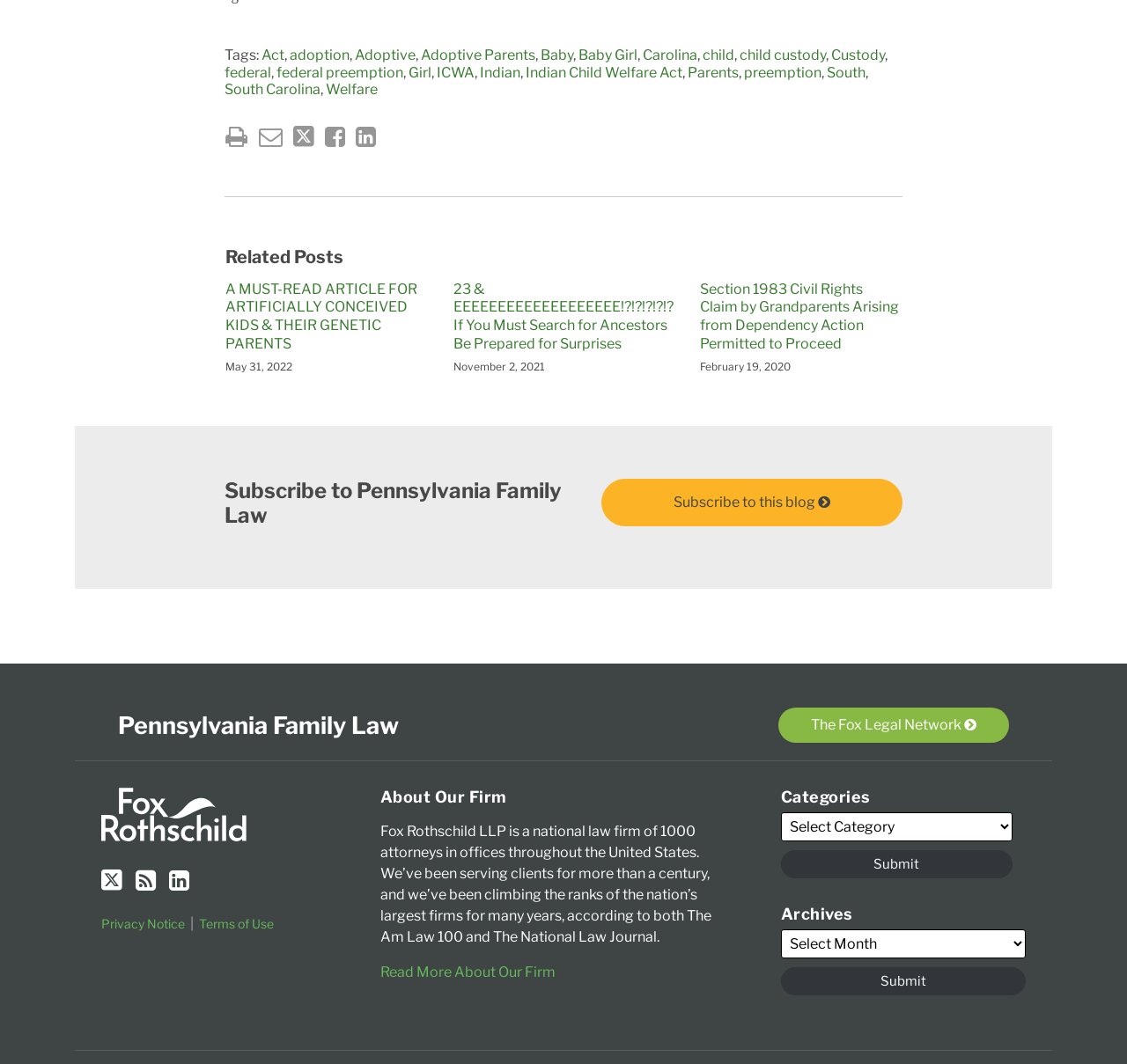Please find the bounding box coordinates in the format (top-left x, top-left y, bottom-right x, bottom-right y) for the given element description. Ensure the coordinates are floating point numbers between 0 and 1. Description: Pennsylvania Family Law

[0.105, 0.669, 0.354, 0.696]